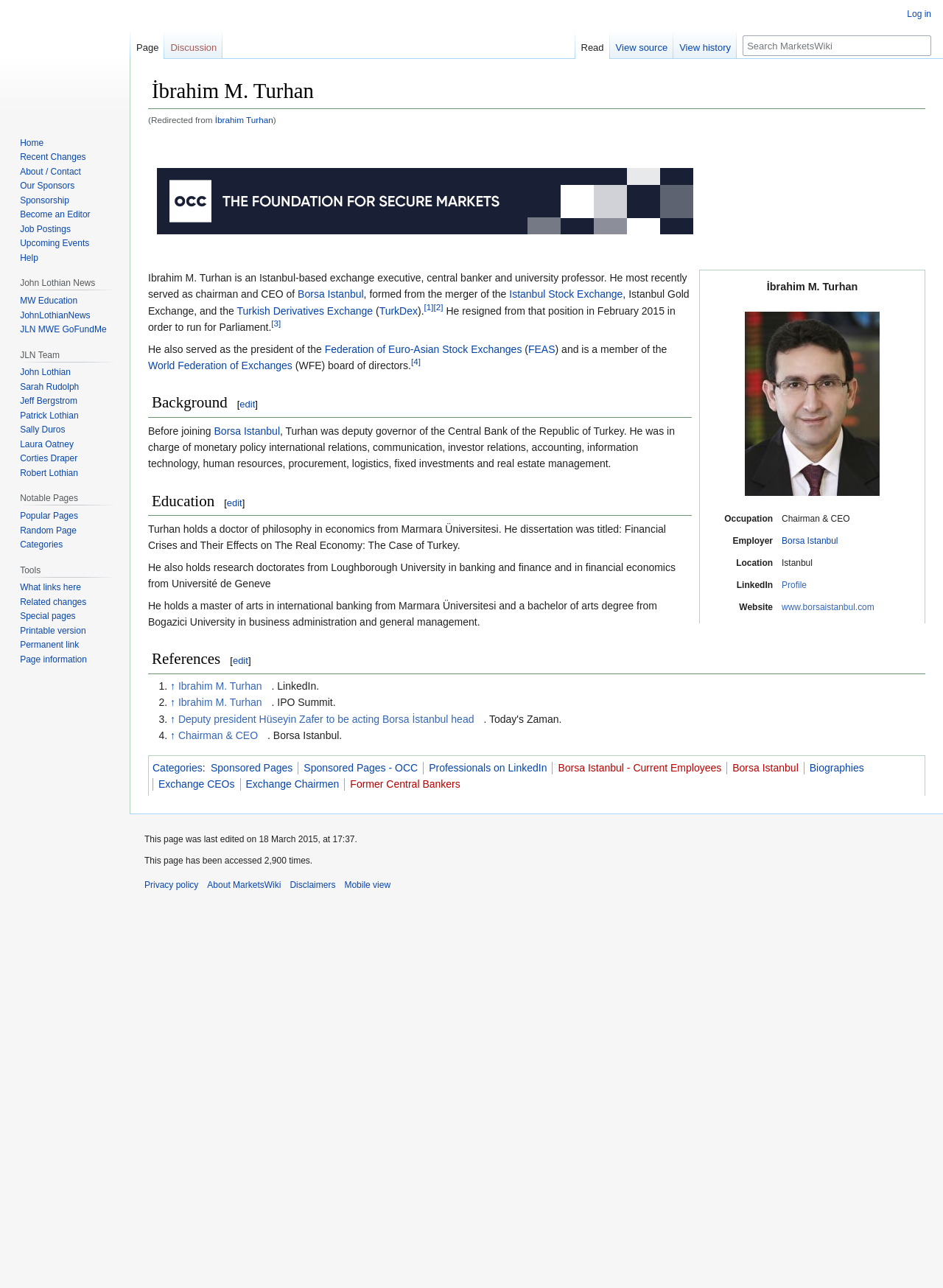Where is Ibrahim M. Turhan located?
Please utilize the information in the image to give a detailed response to the question.

According to the table with the heading 'Location', Ibrahim M. Turhan is located in Istanbul.